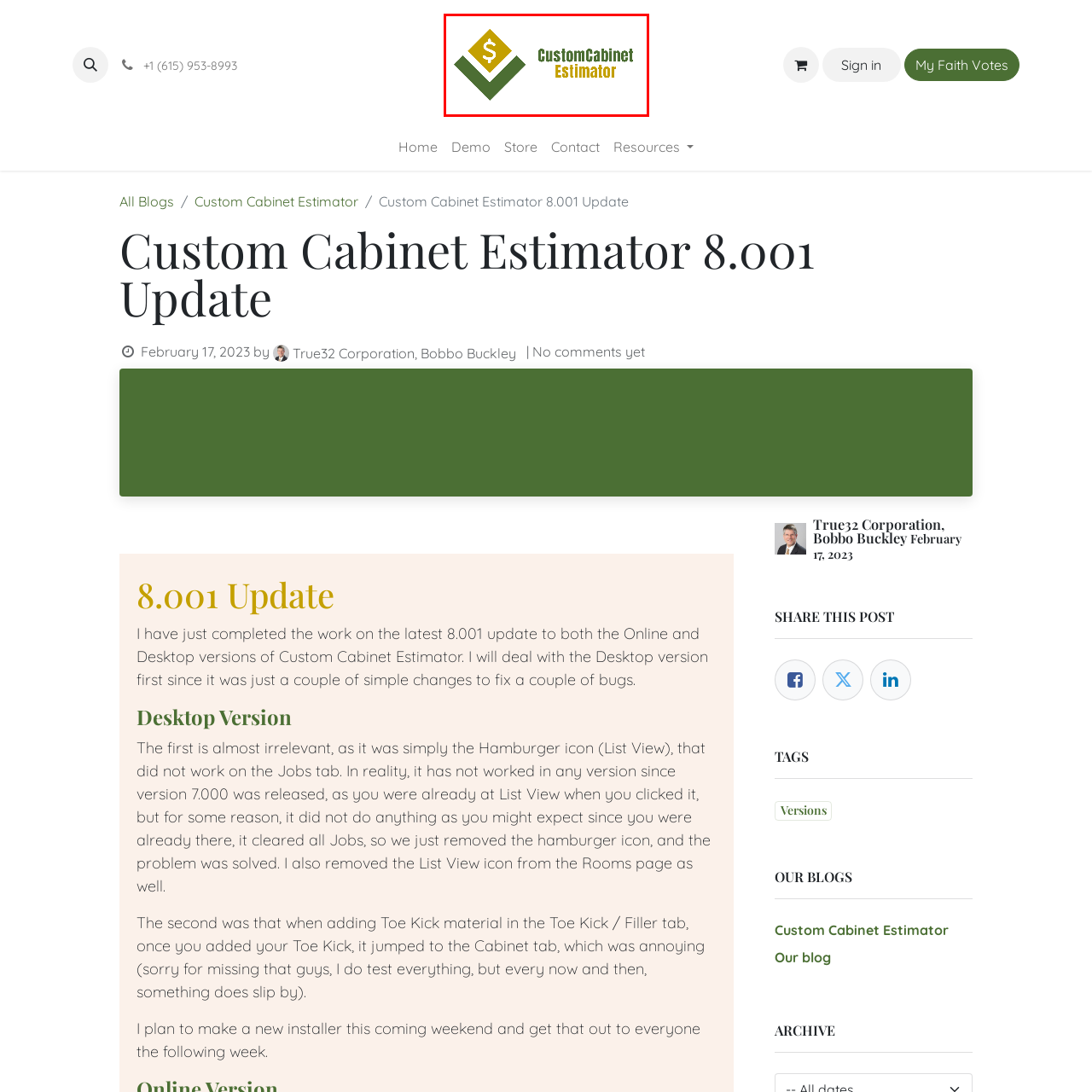What symbol is prominently displayed in the logo?
Check the image inside the red boundary and answer the question using a single word or brief phrase.

dollar sign